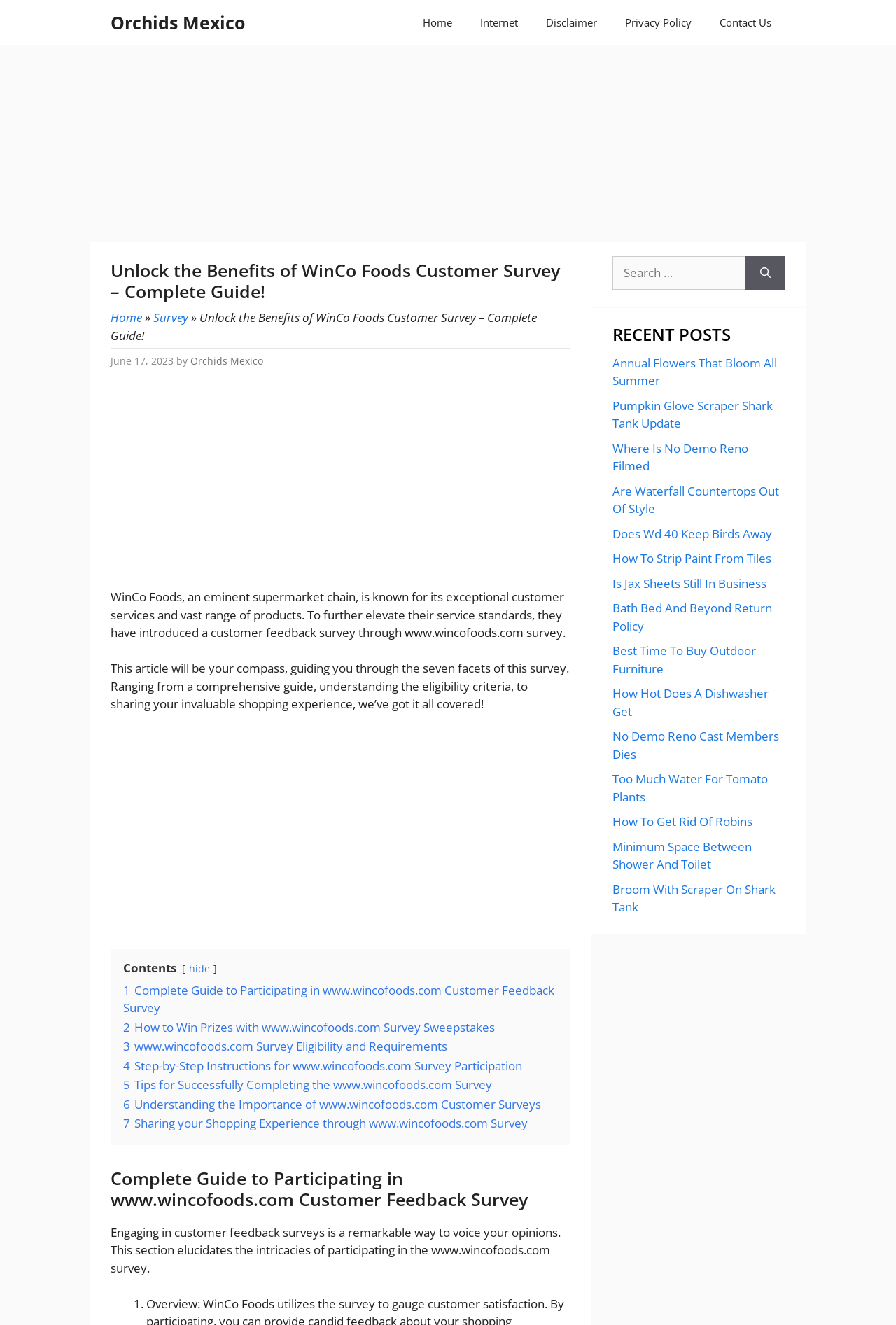Analyze the image and provide a detailed answer to the question: What is the importance of participating in customer feedback surveys?

Participating in customer feedback surveys is a remarkable way to voice one's opinions, as stated in the section 'Complete Guide to Participating in www.wincofoods.com Customer Feedback Survey'.